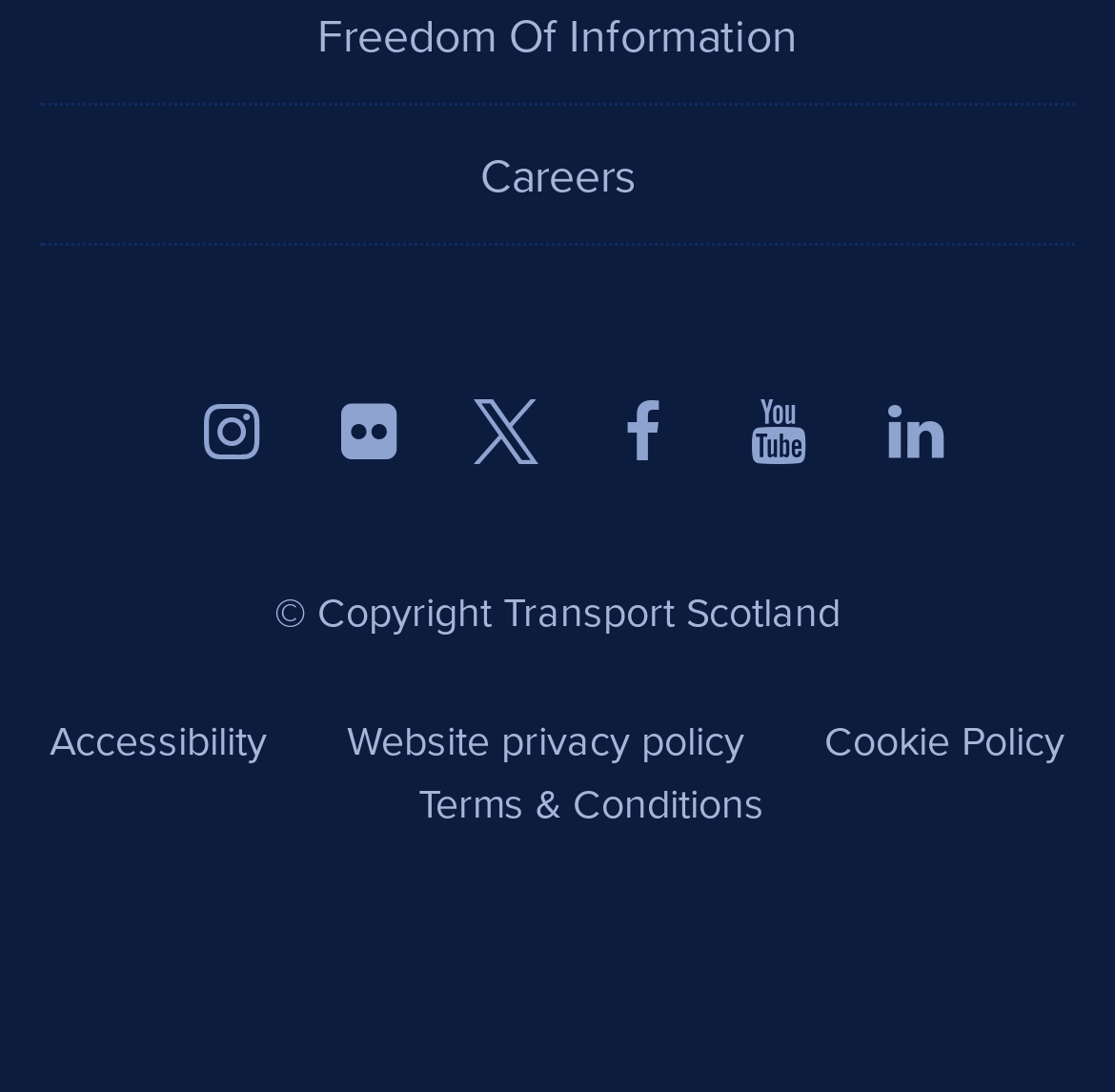What is the purpose of the 'Accessibility' link?
Could you answer the question with a detailed and thorough explanation?

The 'Accessibility' link is likely to provide information or resources related to accessibility features or accommodations, given its placement alongside other links related to website policies and terms.